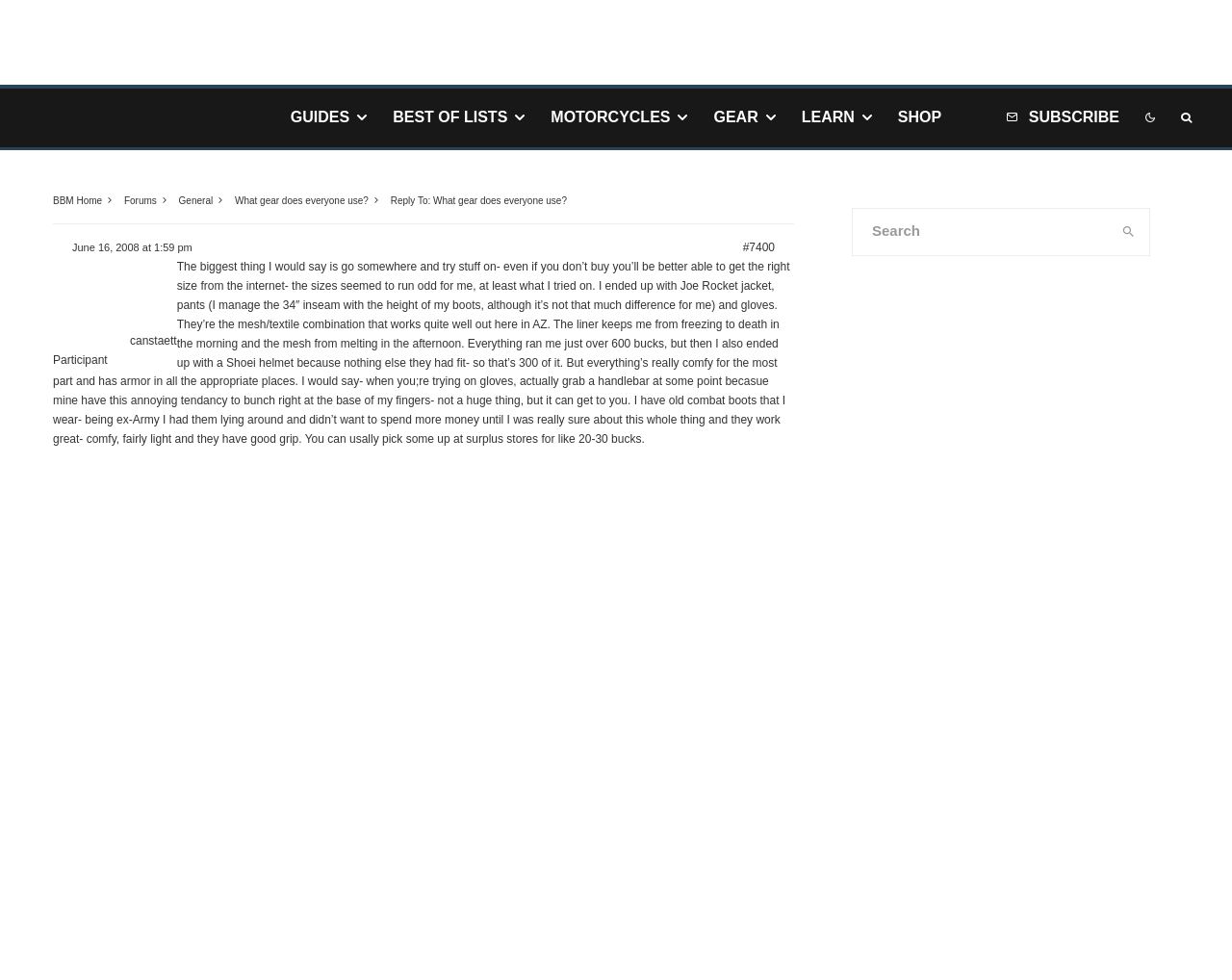What is the topic of the discussion in the main section?
Answer the question using a single word or phrase, according to the image.

Motorcycle gear